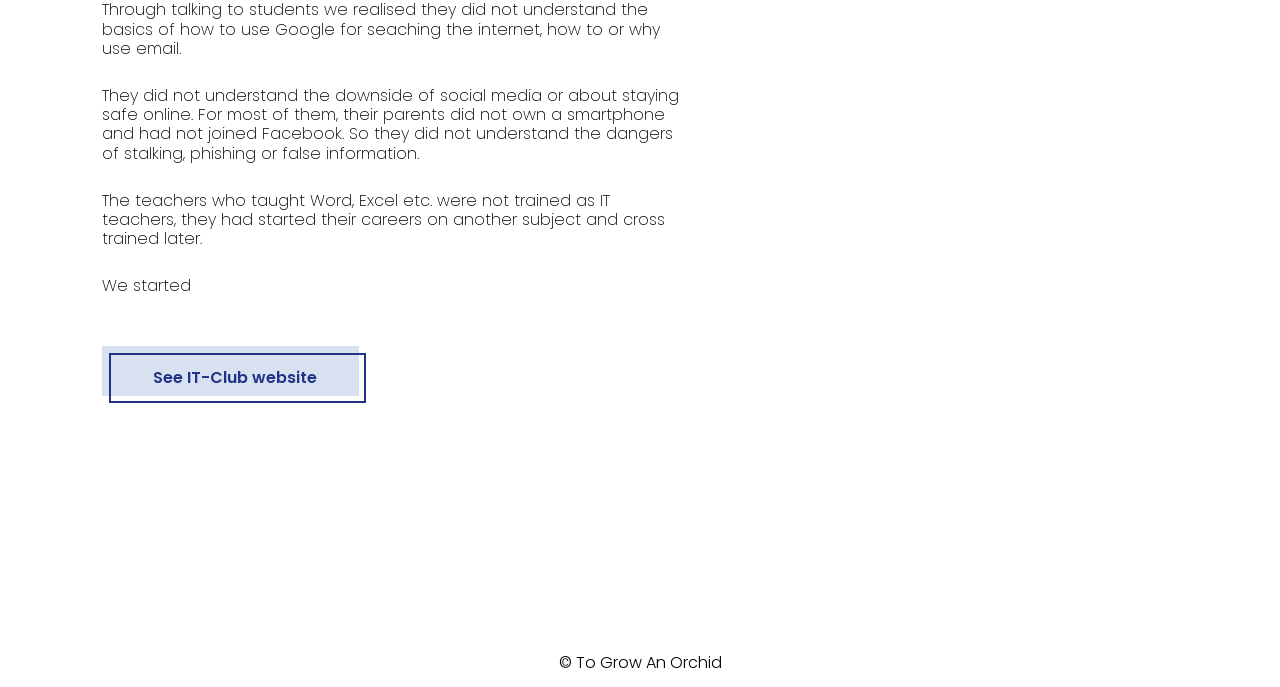Identify the bounding box coordinates for the UI element mentioned here: "See IT-Club website". Provide the coordinates as four float values between 0 and 1, i.e., [left, top, right, bottom].

[0.087, 0.517, 0.285, 0.584]